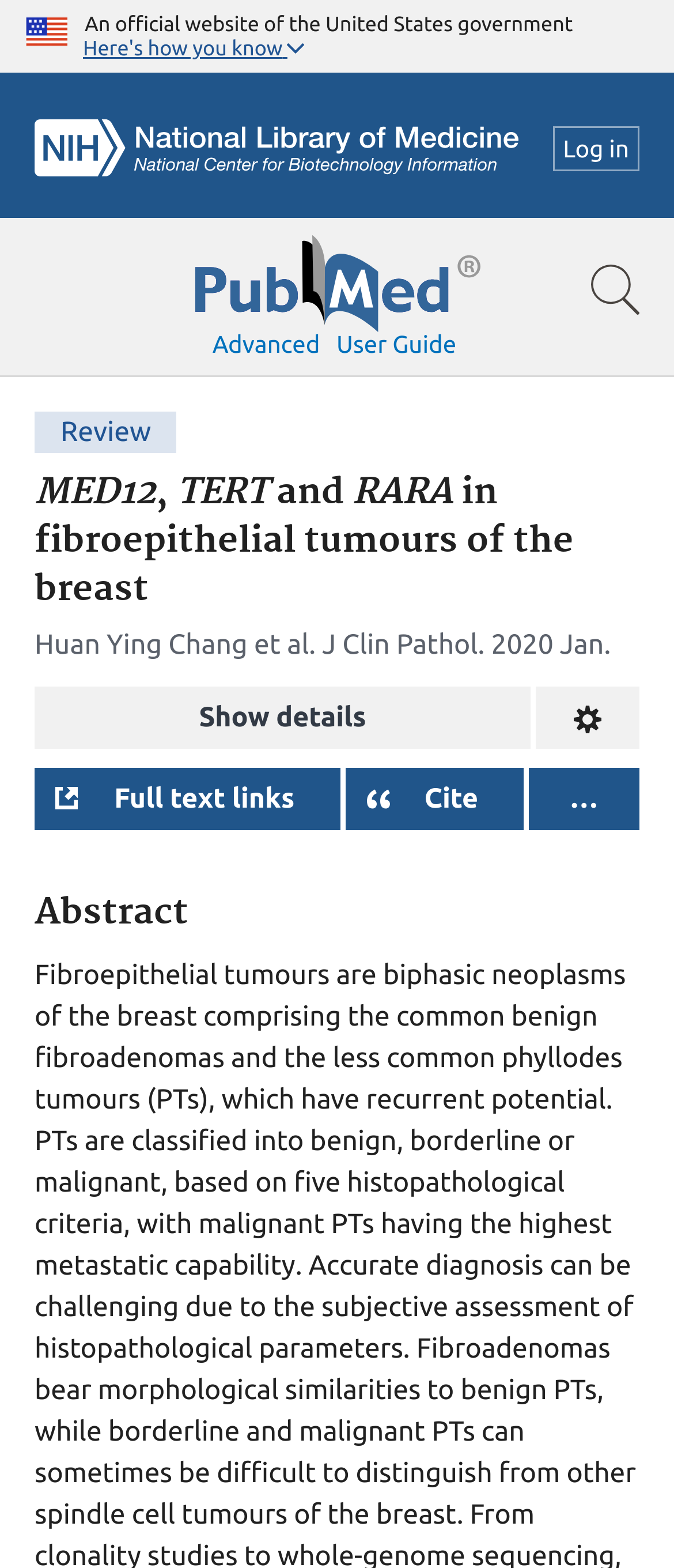Determine the bounding box coordinates (top-left x, top-left y, bottom-right x, bottom-right y) of the UI element described in the following text: Advanced

[0.315, 0.211, 0.475, 0.228]